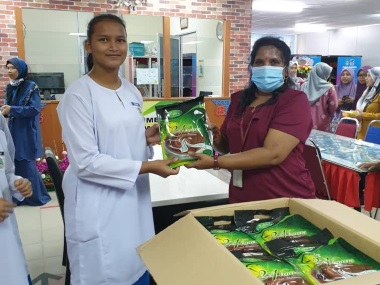Construct a detailed narrative about the image.

In this engaging and heartwarming scene, a student dressed in a white school uniform stands proudly holding a package of Cacao Rich Hot Chocolate Drinks while receiving it from a staff member wearing a burgundy shirt and a protective mask. The backdrop shows a lively classroom or community space where other students, in colorful attire, can be seen in the distance, eagerly participating in the event. This moment highlights GCB Cocoa’s commitment to supporting the health and wellbeing of low-income students through their Nutritious Drink and Food Security Programme, aimed at alleviating food insecurity and promoting access to nutritious options.